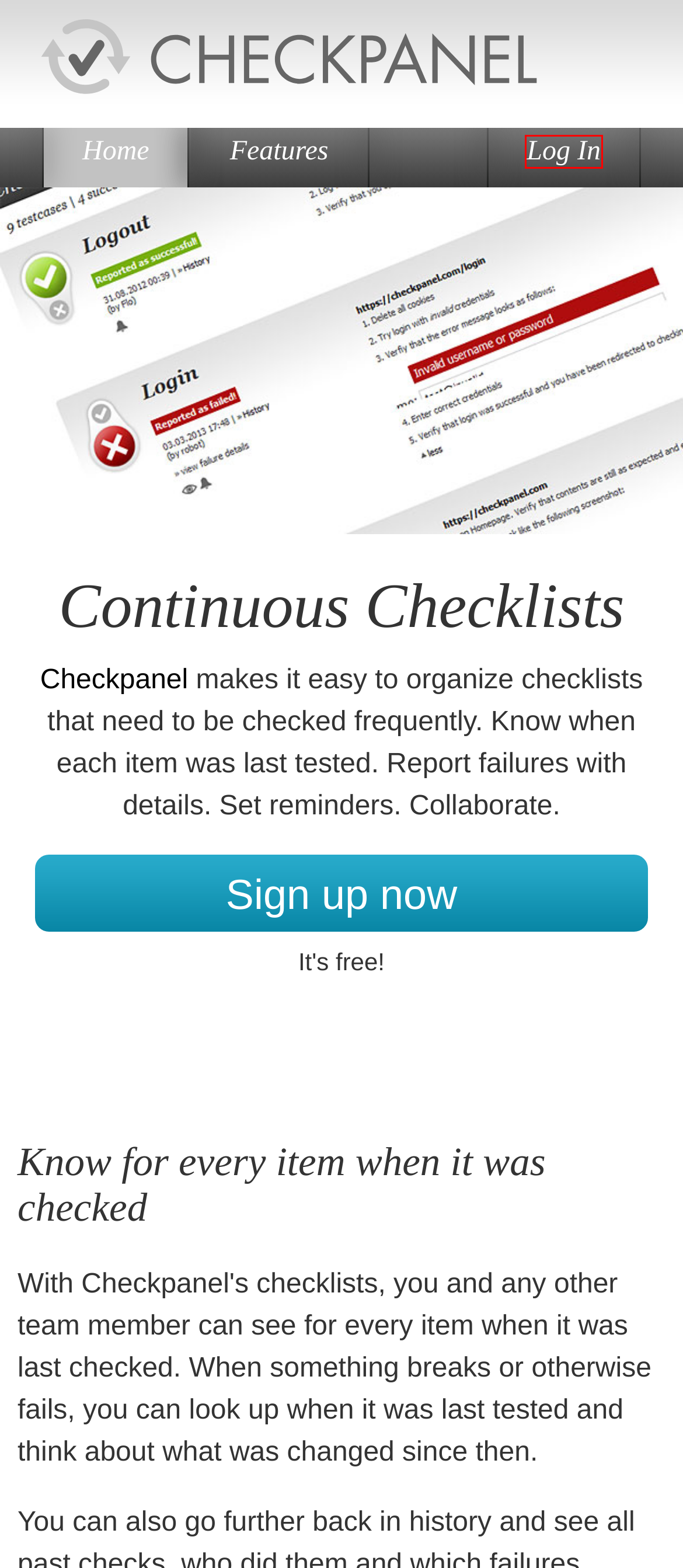Analyze the screenshot of a webpage with a red bounding box and select the webpage description that most accurately describes the new page resulting from clicking the element inside the red box. Here are the candidates:
A. Lightweight Test Management Tool: Checkpanel
B. Regression Testing with Checkpanel
C. Features | Checkpanel
D. What is Smoke Testing? | Checkpanel
E. Checkpanel
F. Server Maintenance Checklist | Checkpanel
G. Web Application Checklist | Checkpanel
H. 40 Windows Server Performance Monitoring Tools | Checkpanel

E